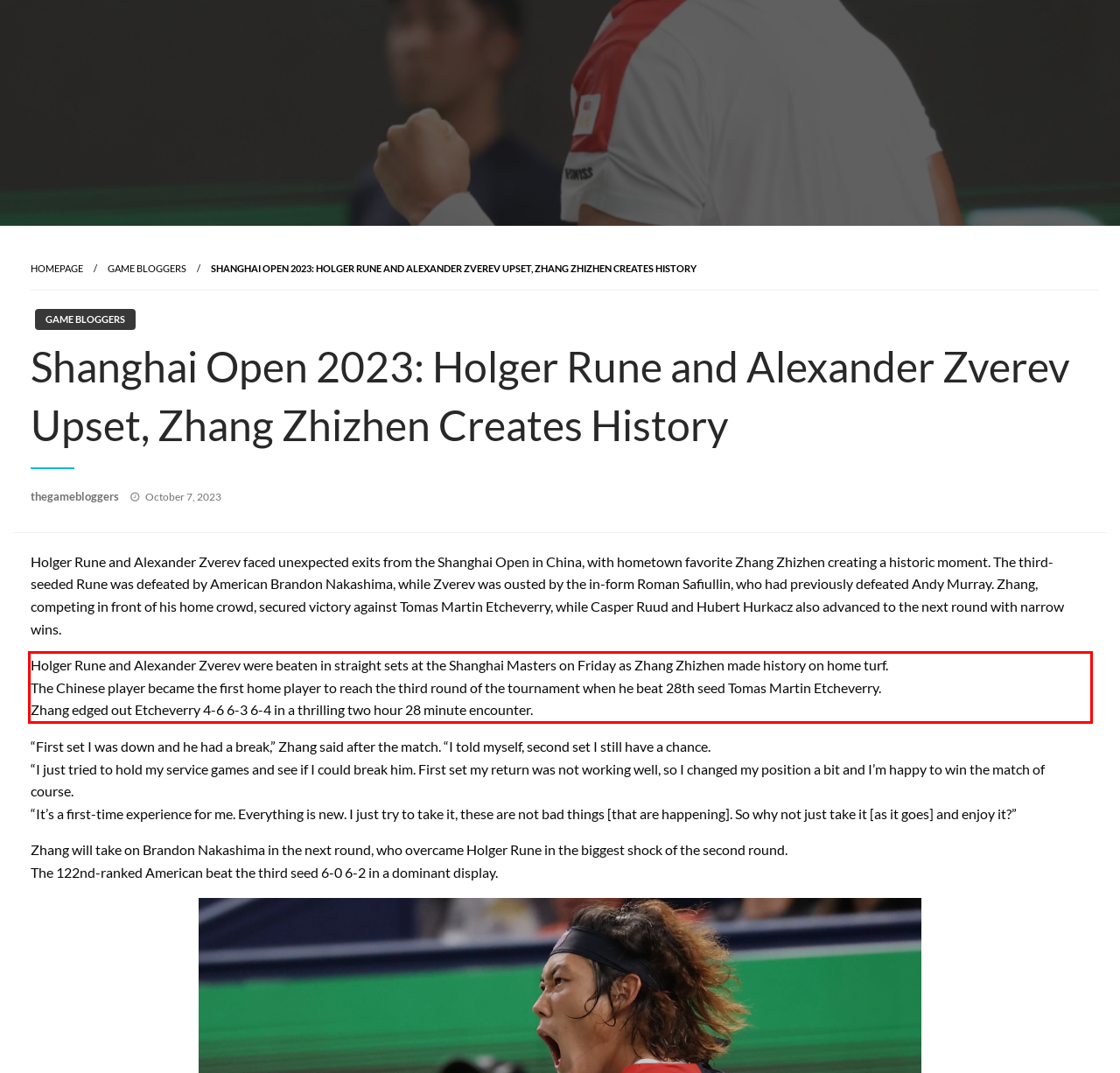Using the provided screenshot, read and generate the text content within the red-bordered area.

Holger Rune and Alexander Zverev were beaten in straight sets at the Shanghai Masters on Friday as Zhang Zhizhen made history on home turf. The Chinese player became the first home player to reach the third round of the tournament when he beat 28th seed Tomas Martin Etcheverry. Zhang edged out Etcheverry 4-6 6-3 6-4 in a thrilling two hour 28 minute encounter.